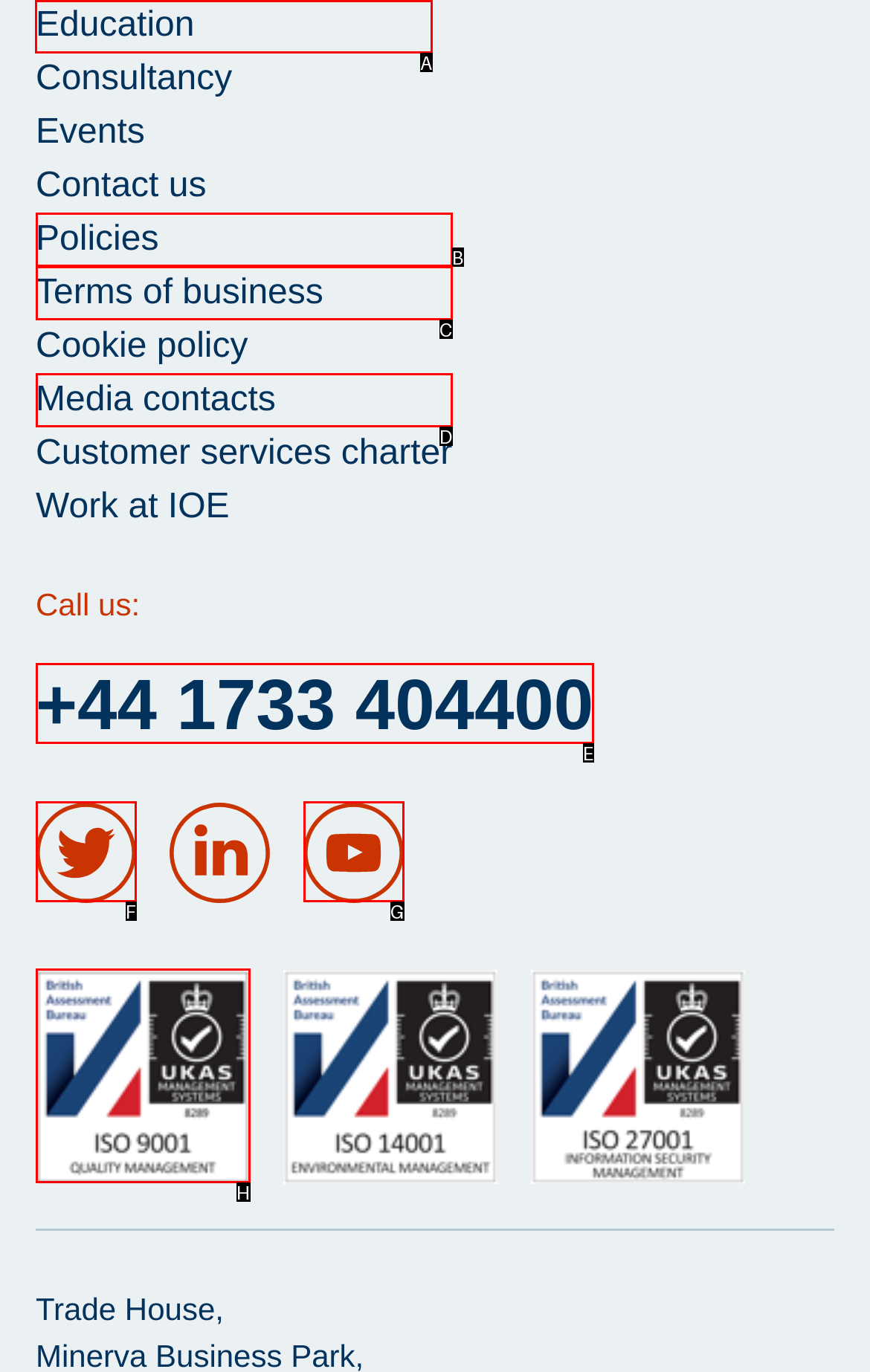Select the HTML element to finish the task: Click on Consultancy Reply with the letter of the correct option.

A